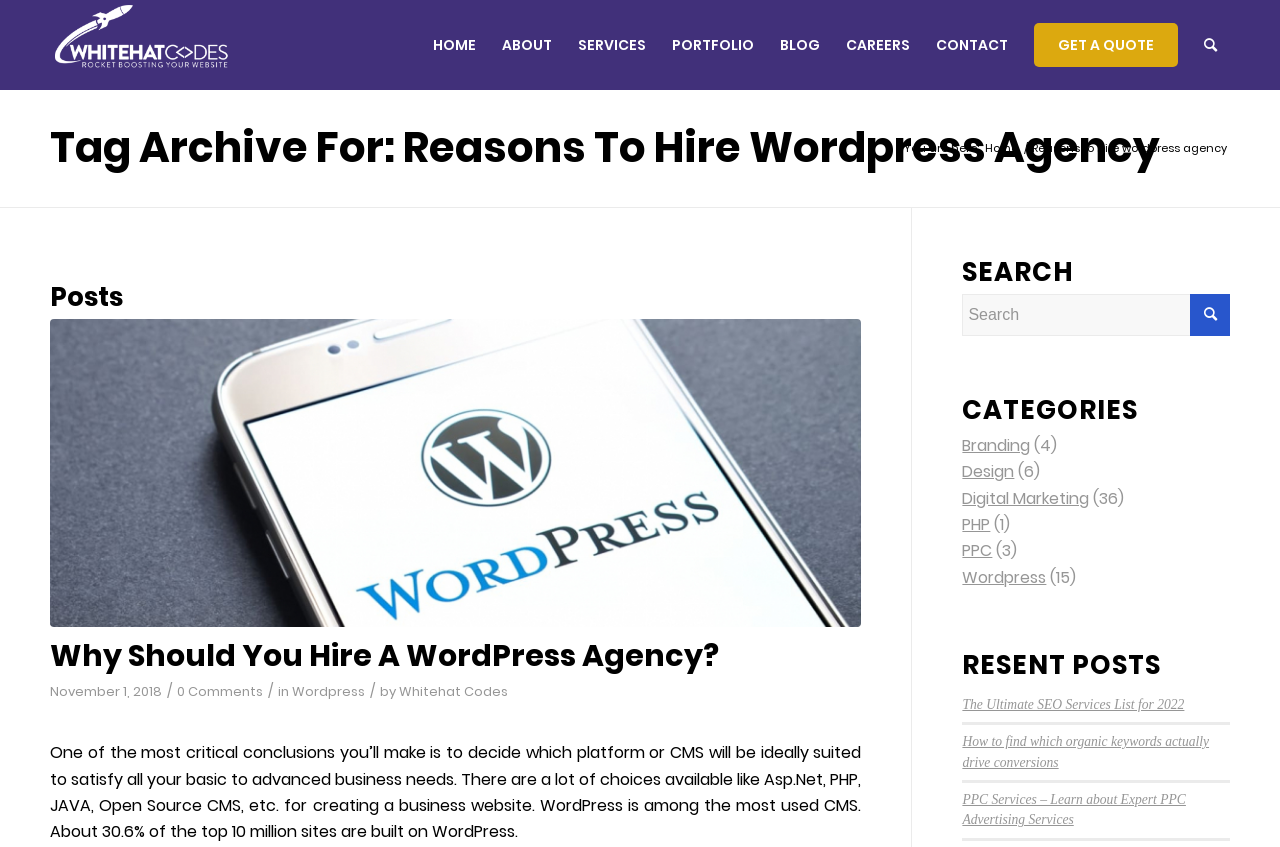What is the date of the first post?
Please respond to the question with as much detail as possible.

The date of the first post can be found under the 'Posts' heading, and it is written as 'November 1, 2018'.